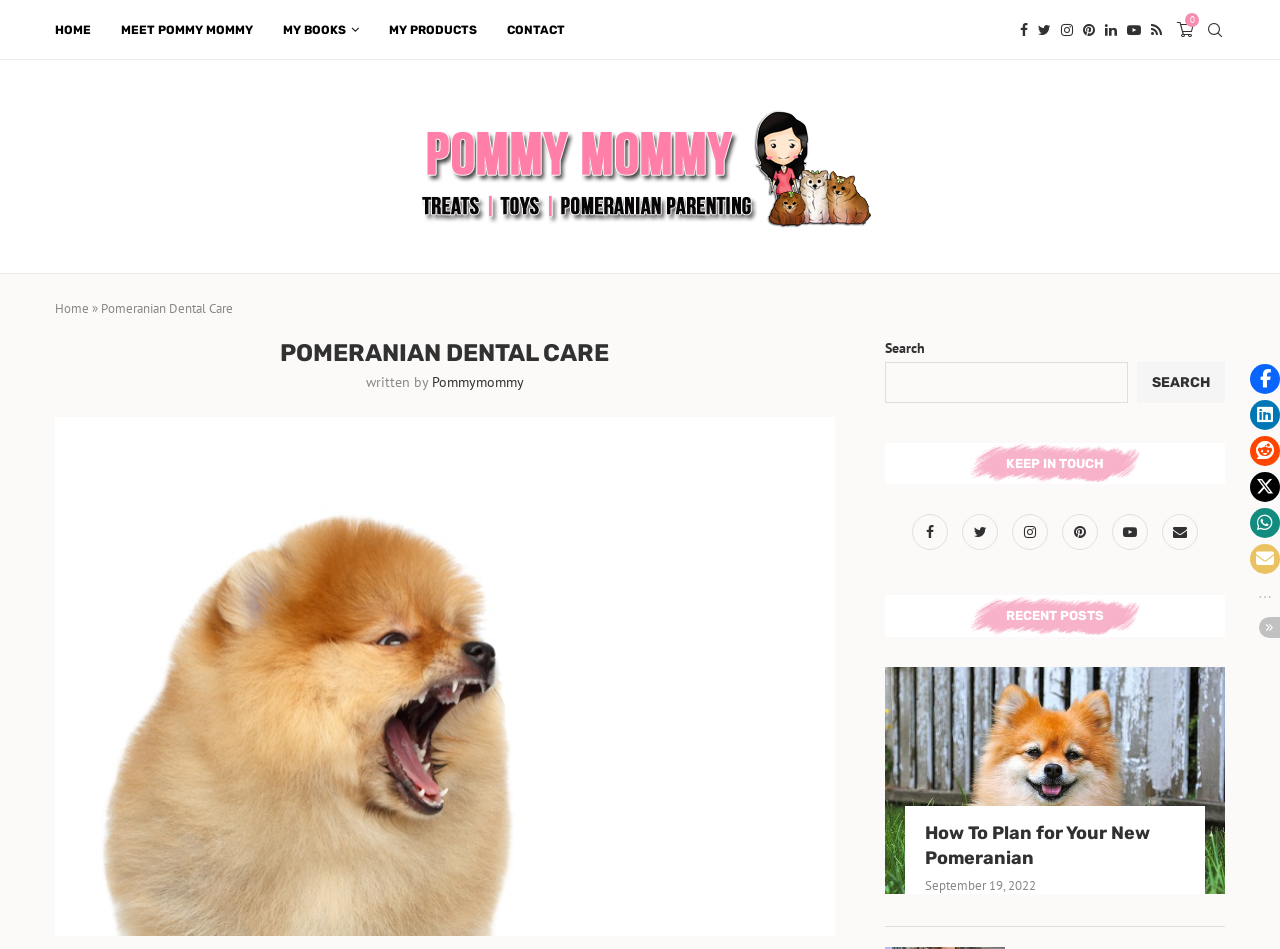Locate the bounding box coordinates of the element that needs to be clicked to carry out the instruction: "Read the recent post 'How To Plan for Your New Pomeranian'". The coordinates should be given as four float numbers ranging from 0 to 1, i.e., [left, top, right, bottom].

[0.691, 0.703, 0.957, 0.942]